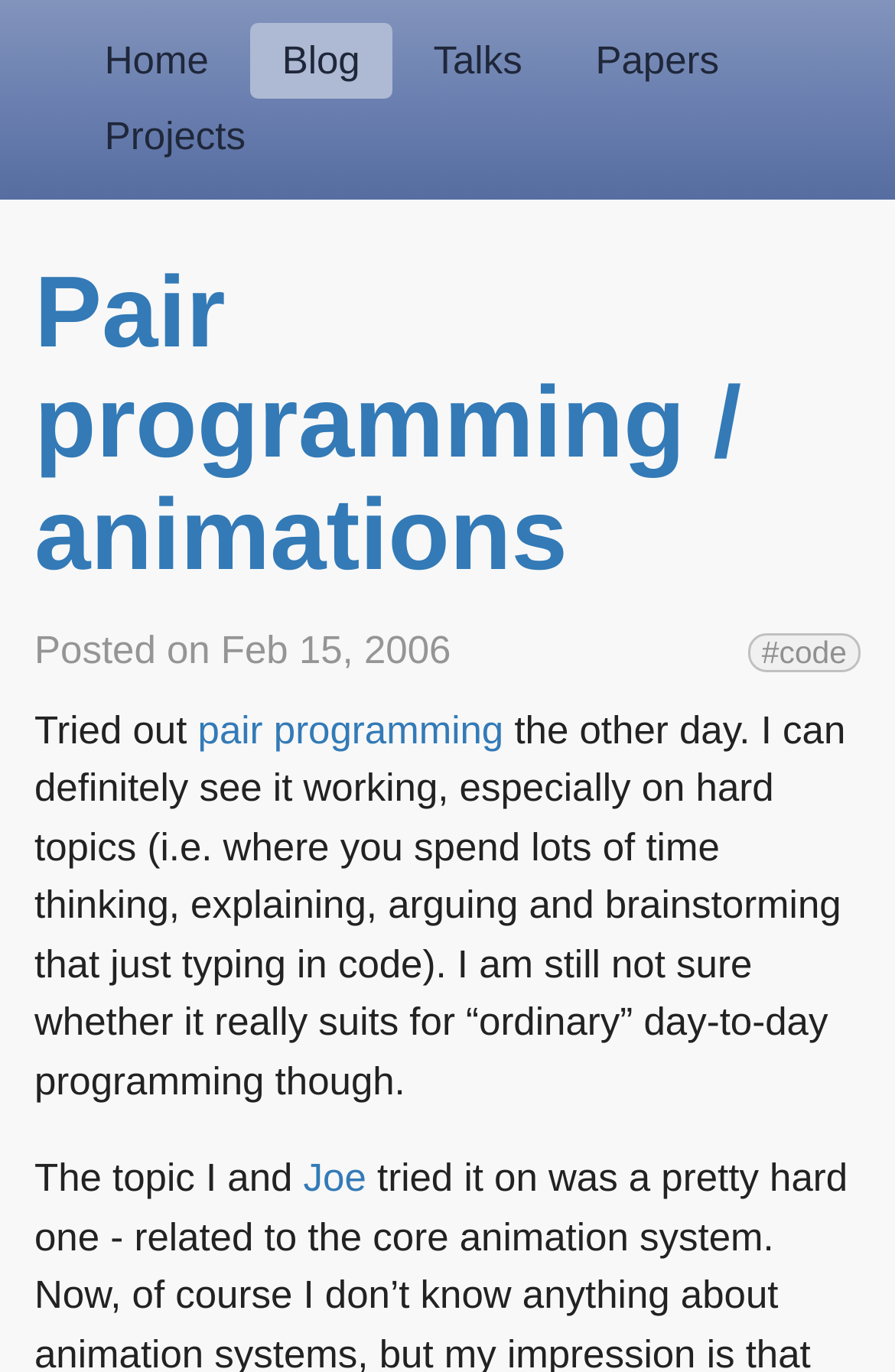Locate the bounding box coordinates of the region to be clicked to comply with the following instruction: "read about youth summer camp". The coordinates must be four float numbers between 0 and 1, in the form [left, top, right, bottom].

None